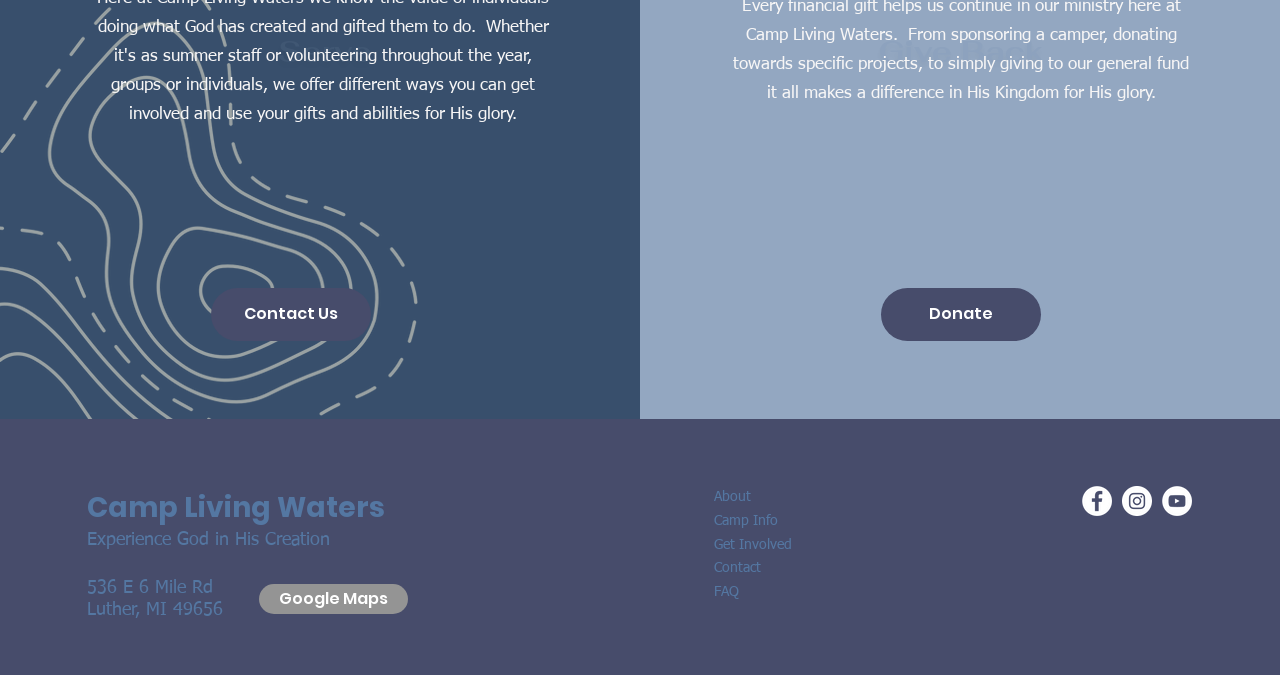Predict the bounding box coordinates of the UI element that matches this description: "Camp Living Waters". The coordinates should be in the format [left, top, right, bottom] with each value between 0 and 1.

[0.068, 0.723, 0.301, 0.781]